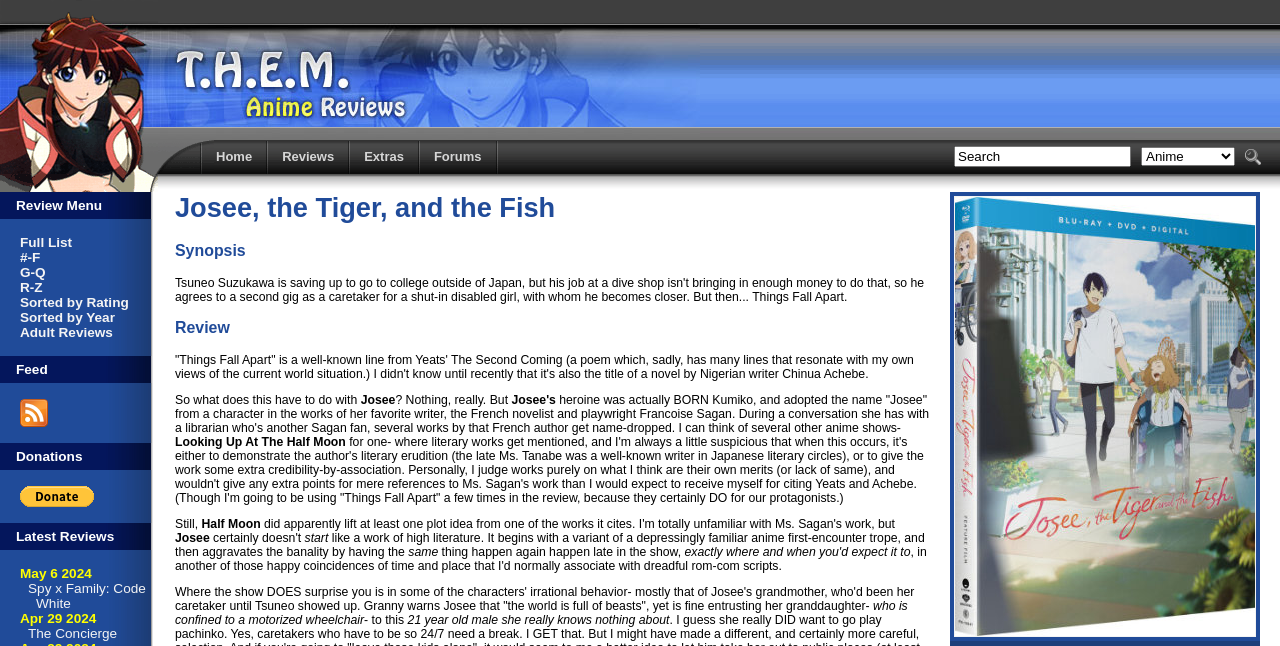Use a single word or phrase to answer the question: 
How many links are there in the top navigation bar?

4